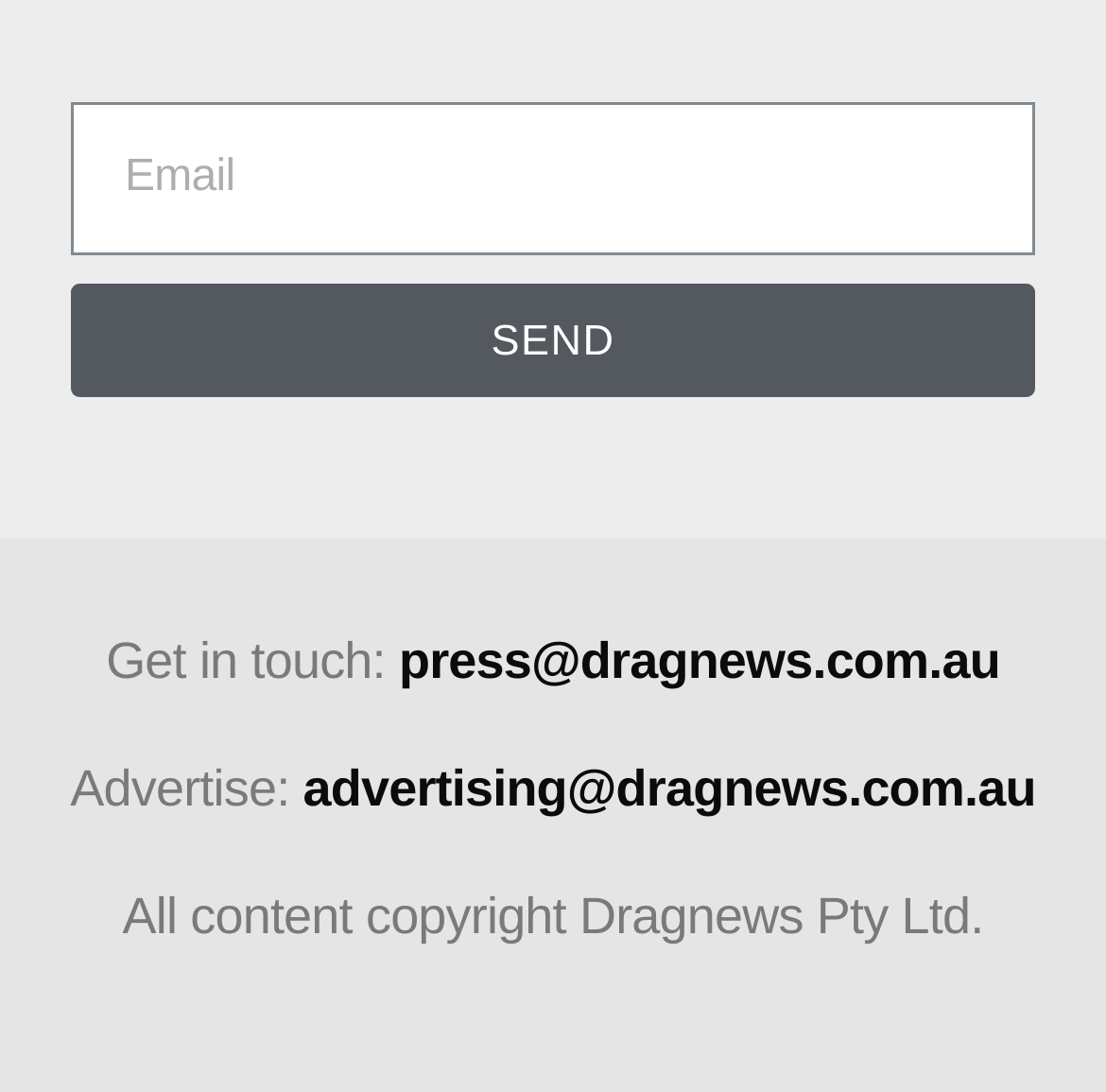What is the button below the email textbox used for?
Using the image as a reference, give a one-word or short phrase answer.

SEND